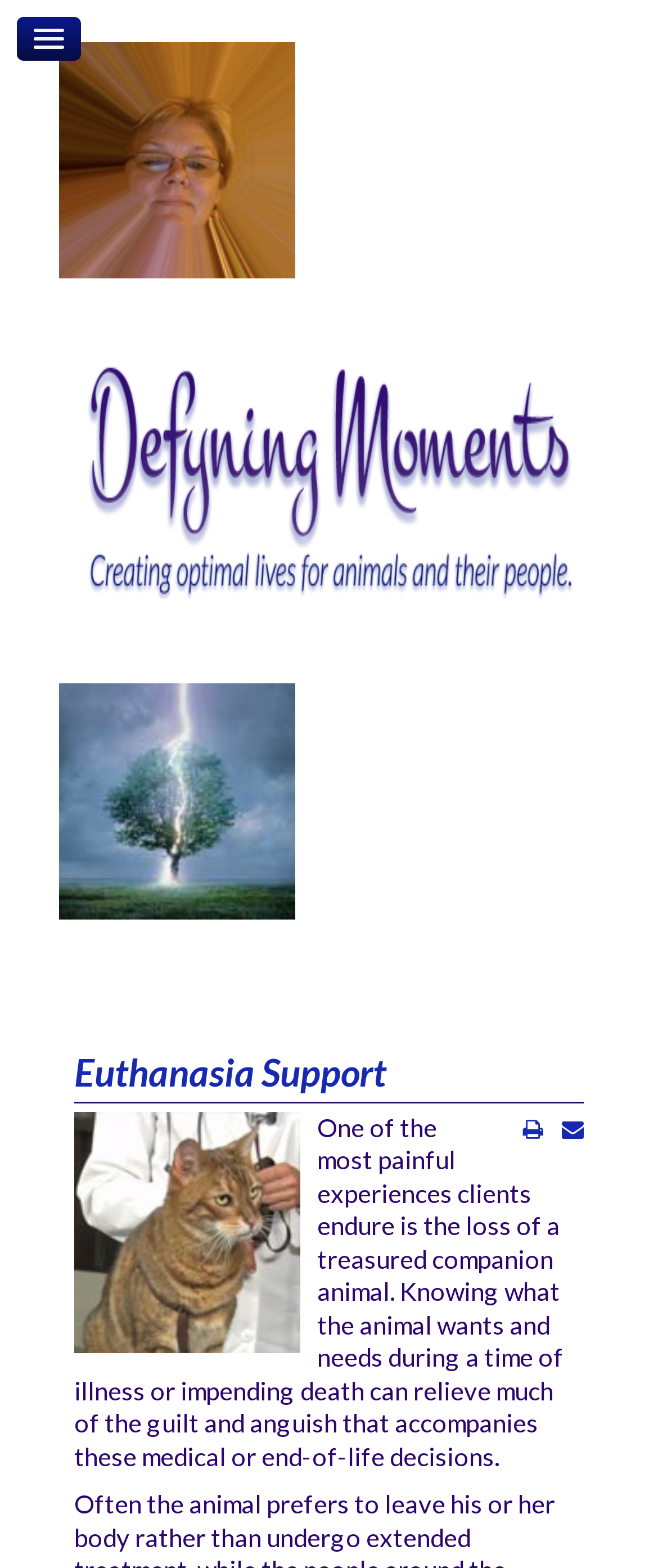Refer to the image and provide an in-depth answer to the question:
How many sections are there in the main navigation?

I examined the main navigation section and found five distinct sections: 'Member Benefits', 'Store', 'Events', 'Contact', and 'Defy and Know Community'. Each section has its own set of links and likely corresponds to a different category of content or functionality on the website.